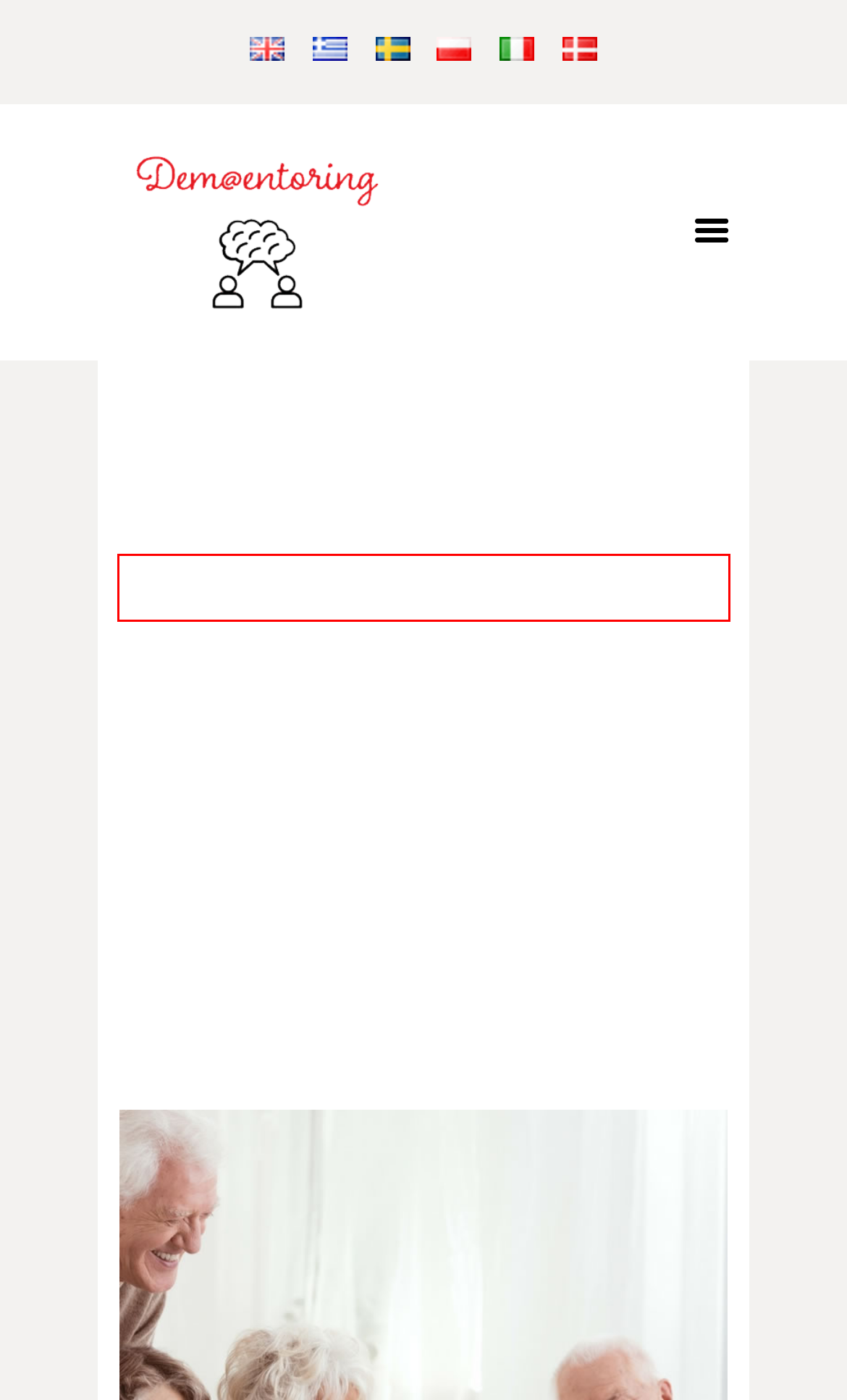A screenshot of a webpage is given, marked with a red bounding box around a UI element. Please select the most appropriate webpage description that fits the new page after clicking the highlighted element. Here are the candidates:
A. 14 May 2021 | INNOSYSTEMS Webinar “Dementia and DEM@ENTORING Project” – Dementoring
B. Registration – Dementoring
C. Privacy Policy – Dementoring
D. INNOSYSTEMS joint event on Technical Aspects of DEM@ENTORING e-Learning Platform – Dementoring
E. Intellectual Outputs – Dementoring
F. DEM@ENTORING Learning Event and Mini-Conference – Dementoring
G. Project – Dementoring
H. Contact – Dementoring

E